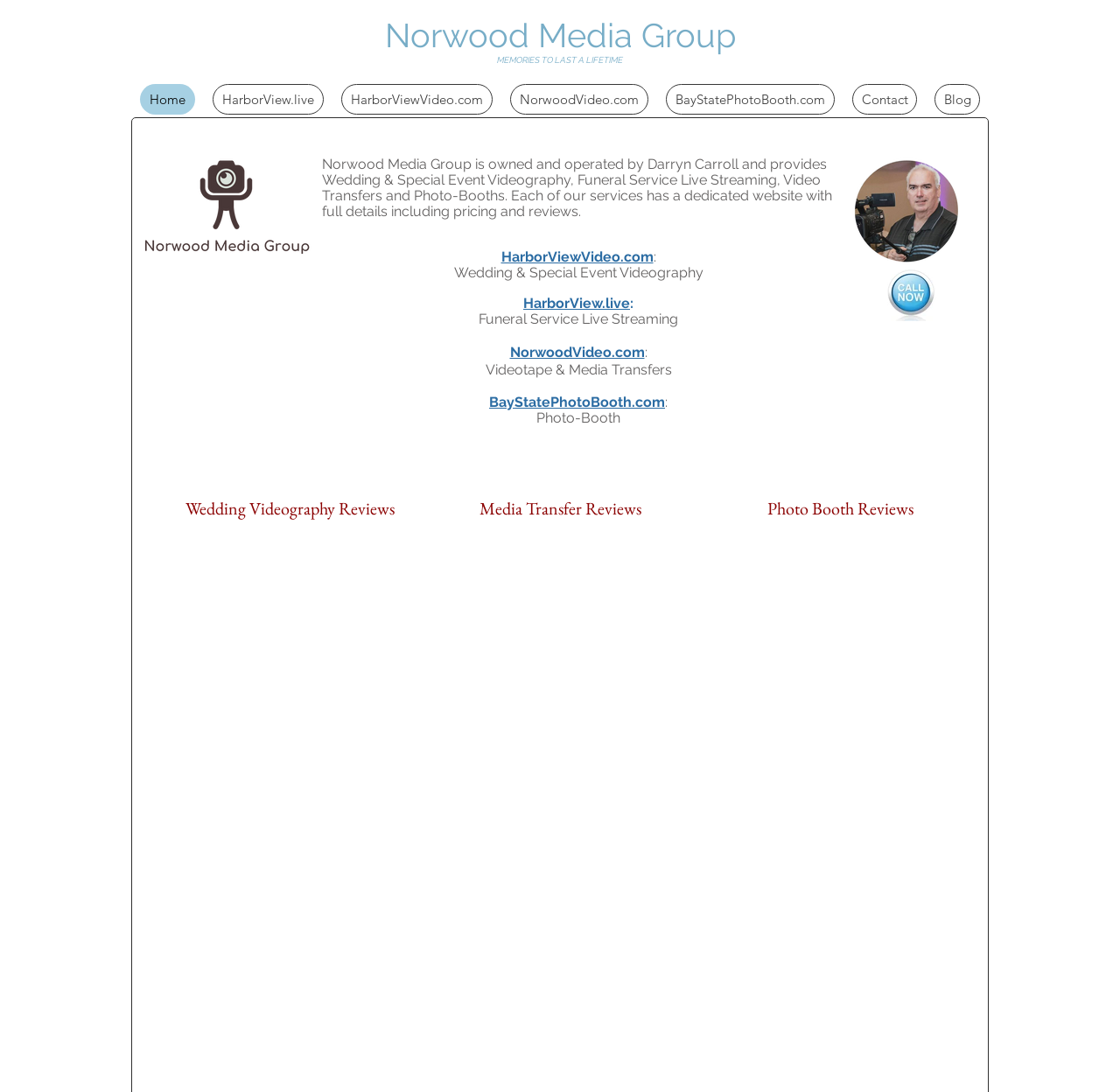Examine the image and give a thorough answer to the following question:
What is the name of the parent company?

The name of the parent company can be found in the link at the top of the page, which says 'Norwood Media Group'. This link is located at coordinates [0.343, 0.014, 0.657, 0.05].